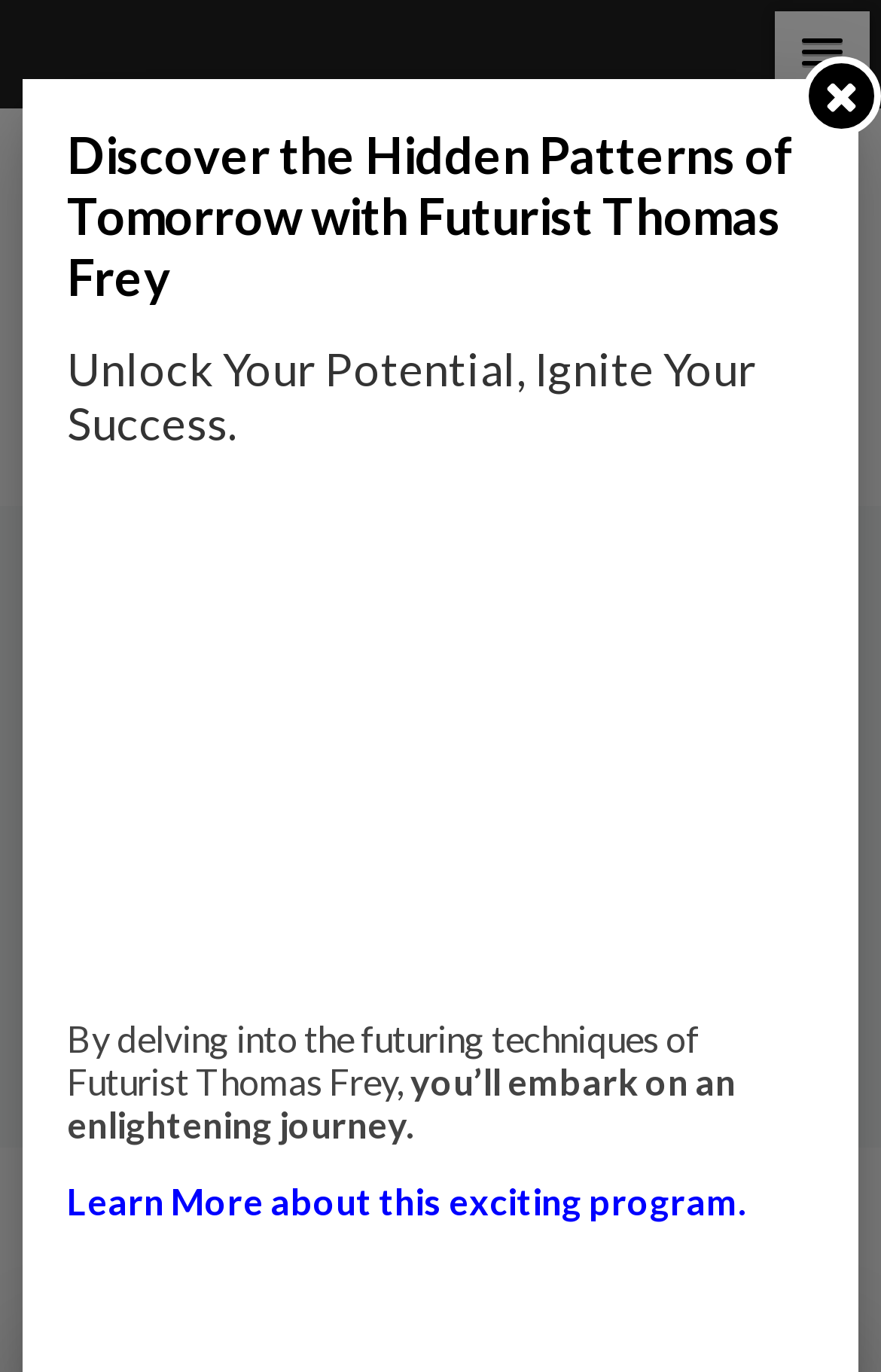What is the call-to-action on the webpage?
Please utilize the information in the image to give a detailed response to the question.

The webpage has a link with the text 'Learn More about this exciting program', which suggests that the call-to-action on the webpage is to encourage users to learn more about the program mentioned.